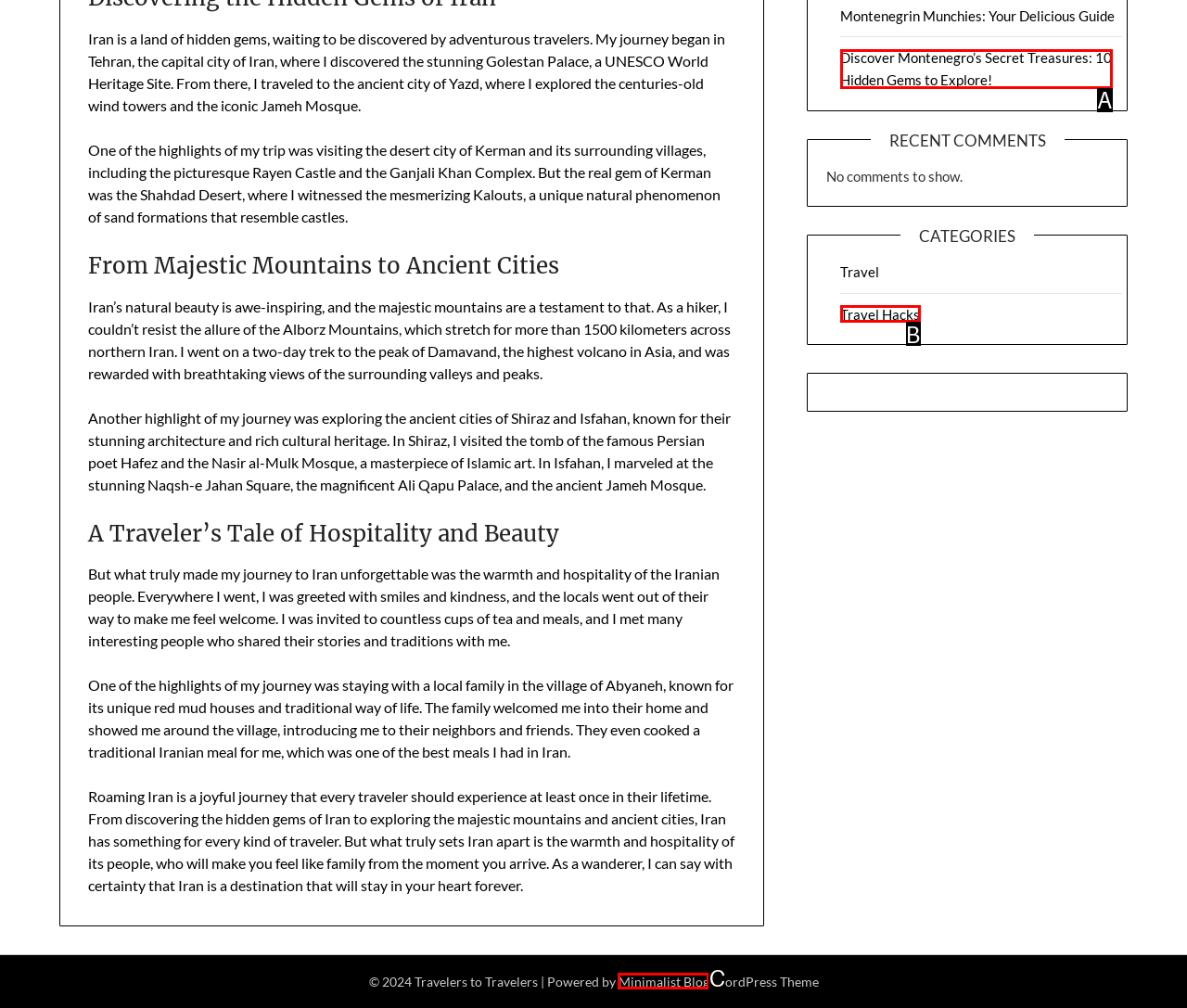Which HTML element among the options matches this description: Minimalist Blog? Answer with the letter representing your choice.

C